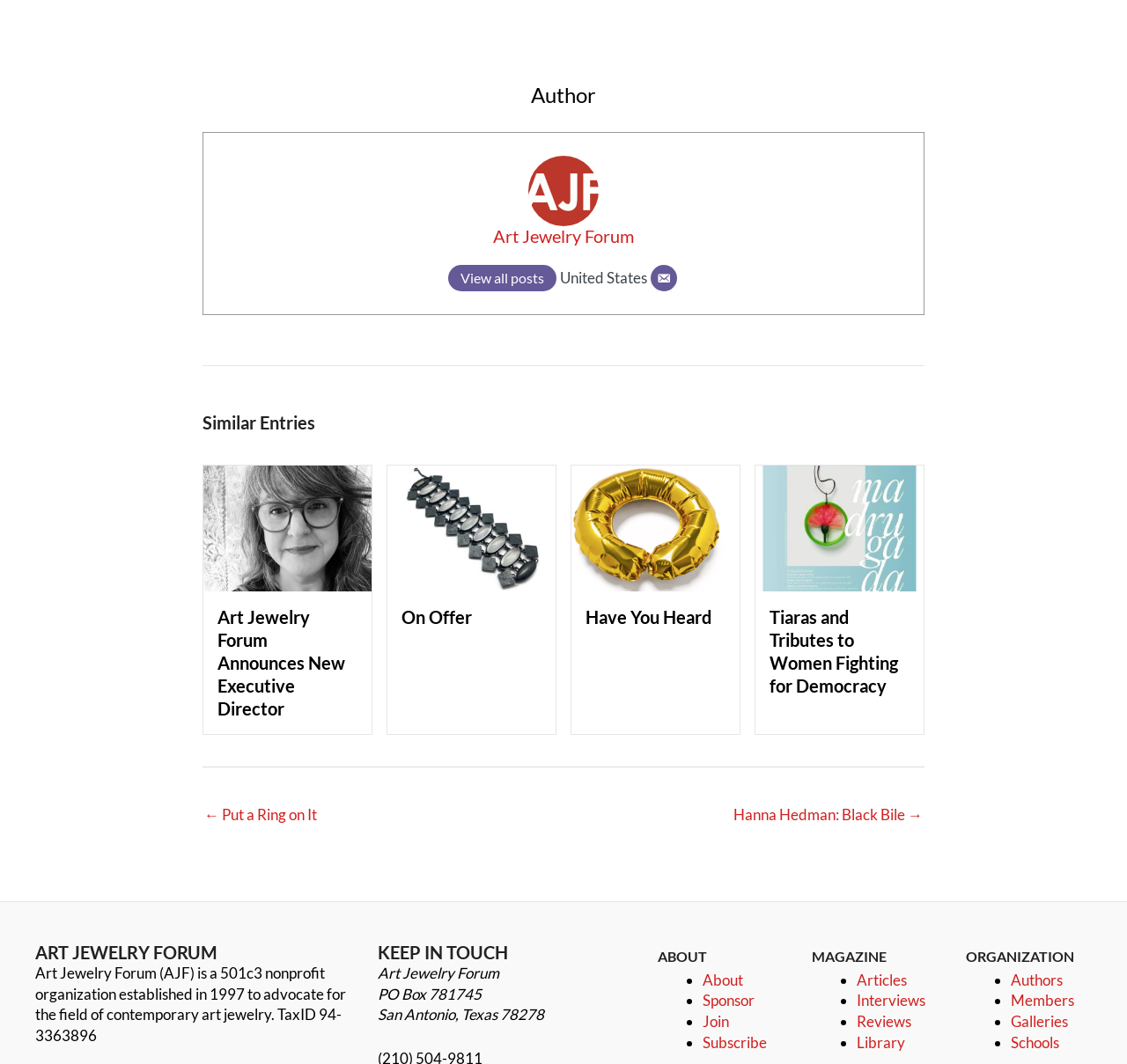Can you find the bounding box coordinates for the UI element given this description: "Library"? Provide the coordinates as four float numbers between 0 and 1: [left, top, right, bottom].

[0.76, 0.971, 0.803, 0.988]